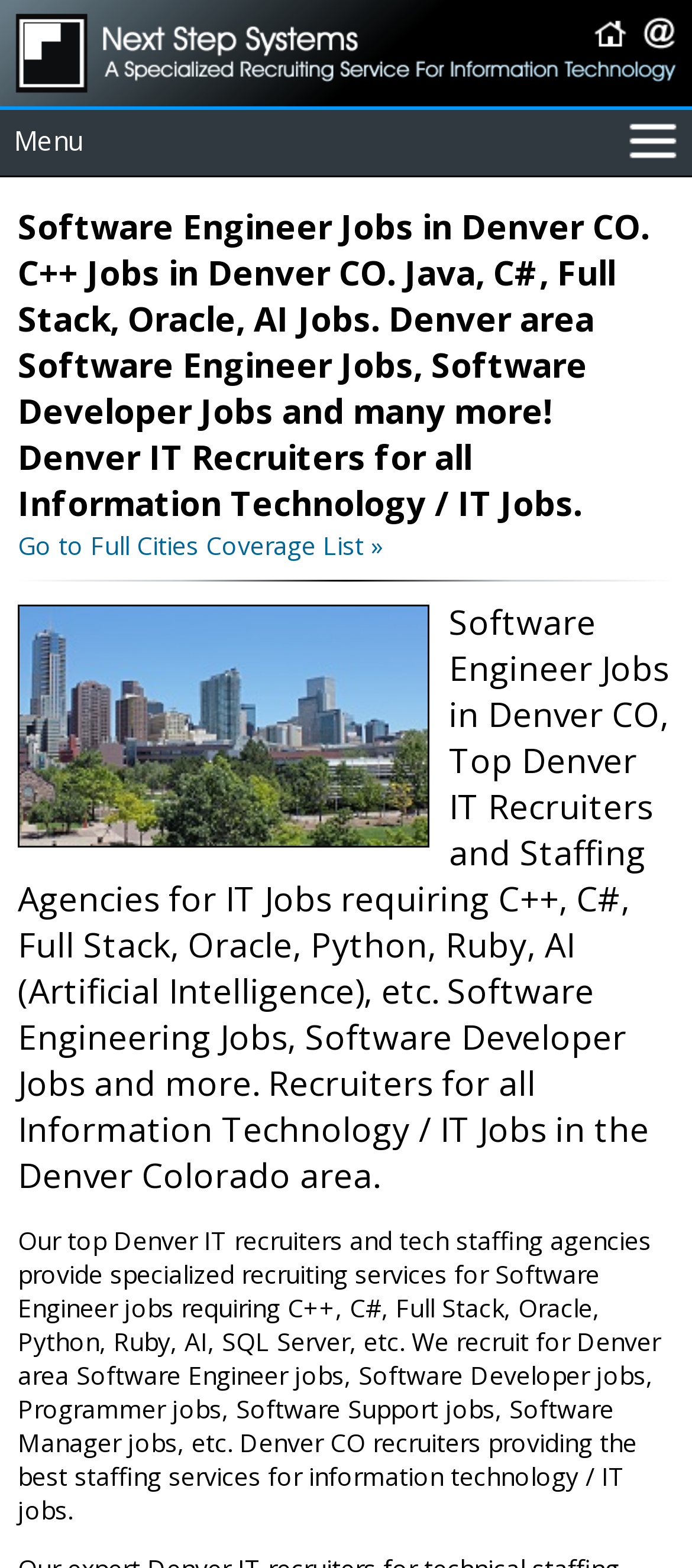For the given element description alt="Home", determine the bounding box coordinates of the UI element. The coordinates should follow the format (top-left x, top-left y, bottom-right x, bottom-right y) and be within the range of 0 to 1.

[0.849, 0.007, 0.915, 0.036]